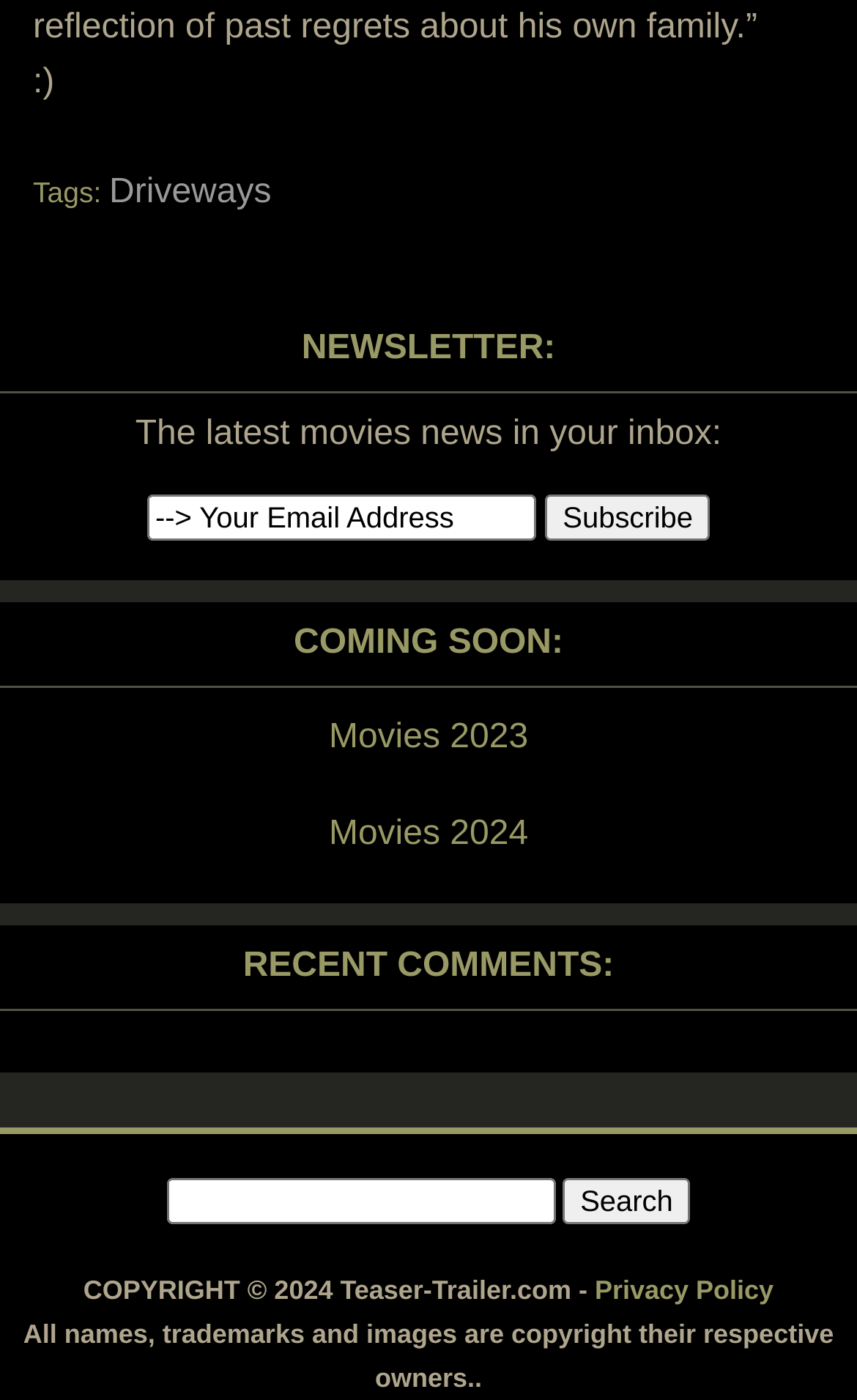Use a single word or phrase to answer the question:
What can be found in the 'RECENT COMMENTS:' section?

Comments